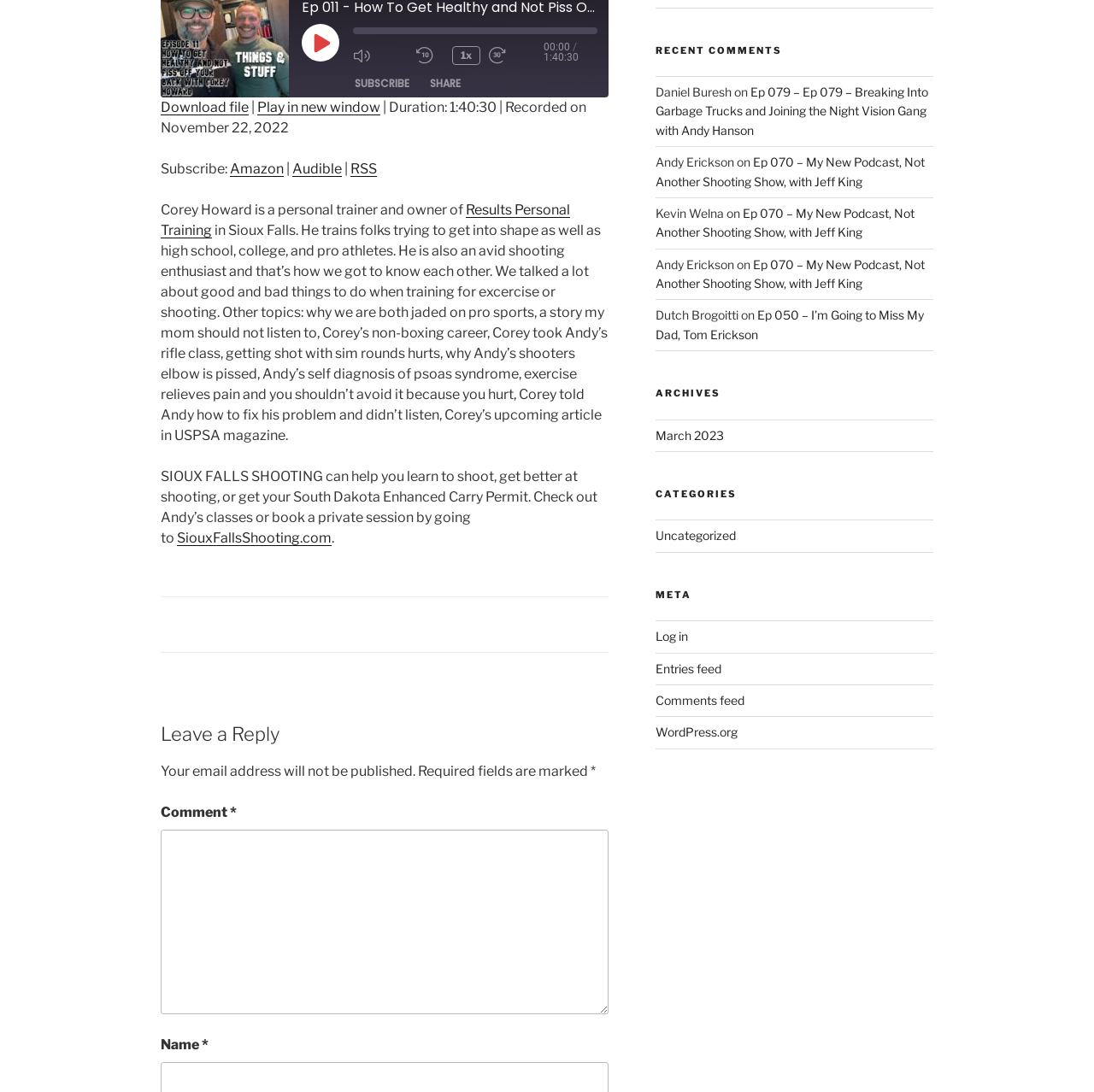Reply to the question with a single word or phrase:
What is the title of the podcast episode?

Ep 011